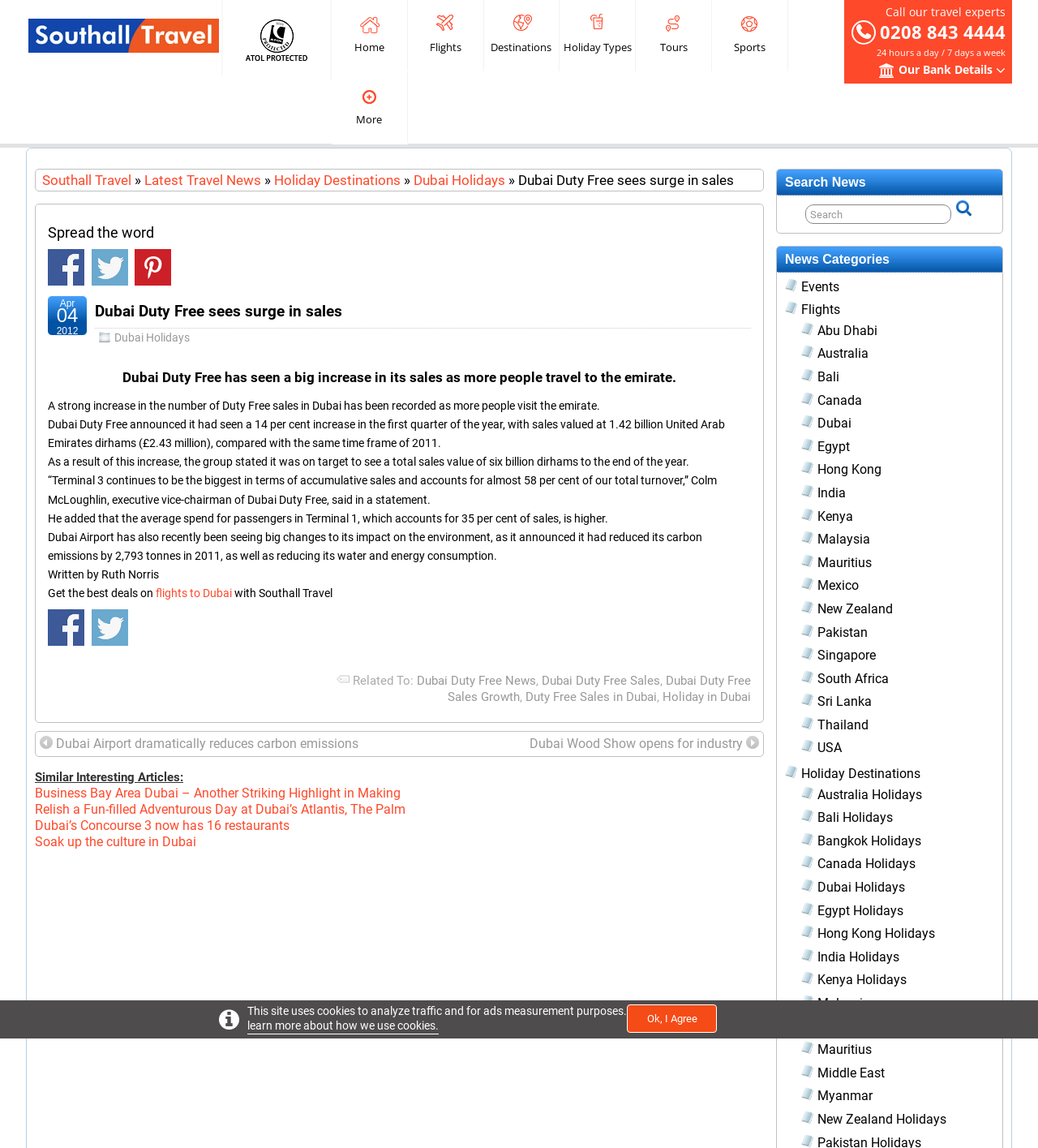Please identify the bounding box coordinates of the element's region that needs to be clicked to fulfill the following instruction: "Click on the link to here". The bounding box coordinates should consist of four float numbers between 0 and 1, i.e., [left, top, right, bottom].

None